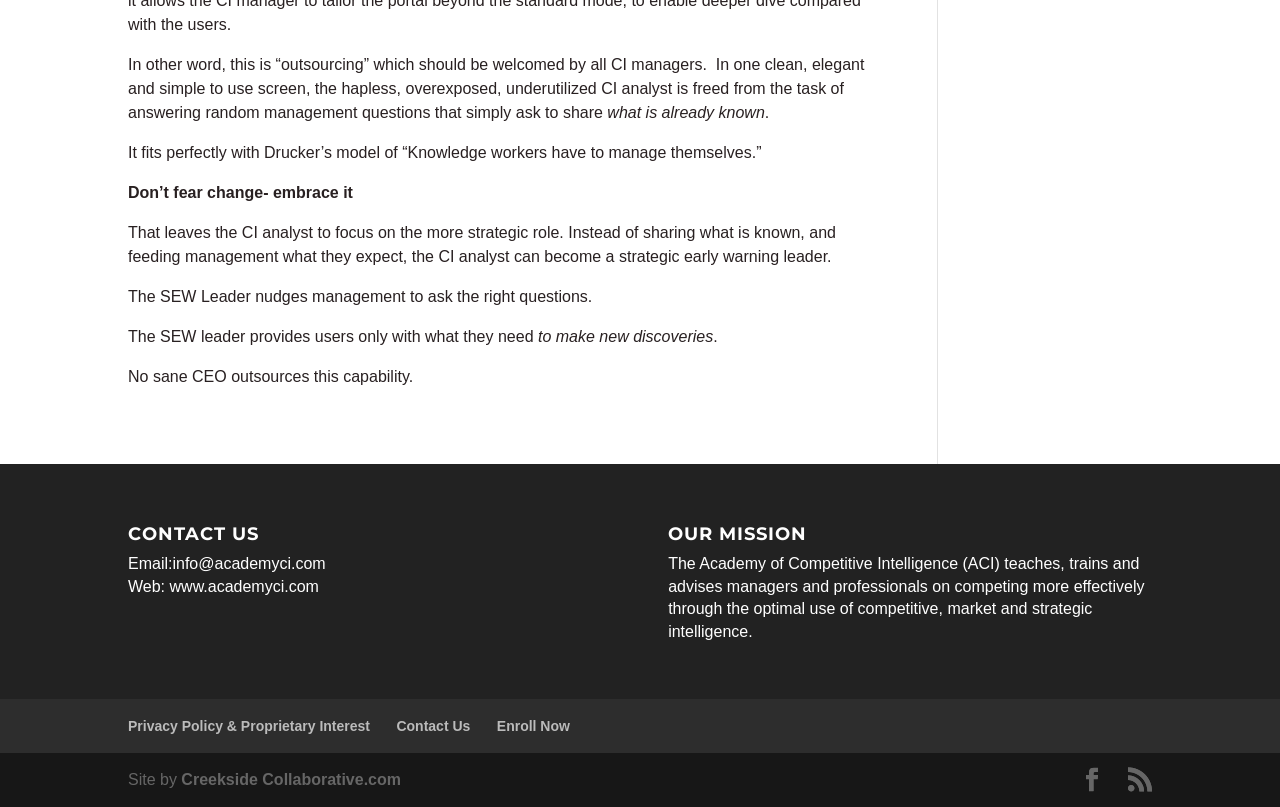Determine the bounding box coordinates of the element's region needed to click to follow the instruction: "Send an email to the academy". Provide these coordinates as four float numbers between 0 and 1, formatted as [left, top, right, bottom].

[0.135, 0.688, 0.254, 0.709]